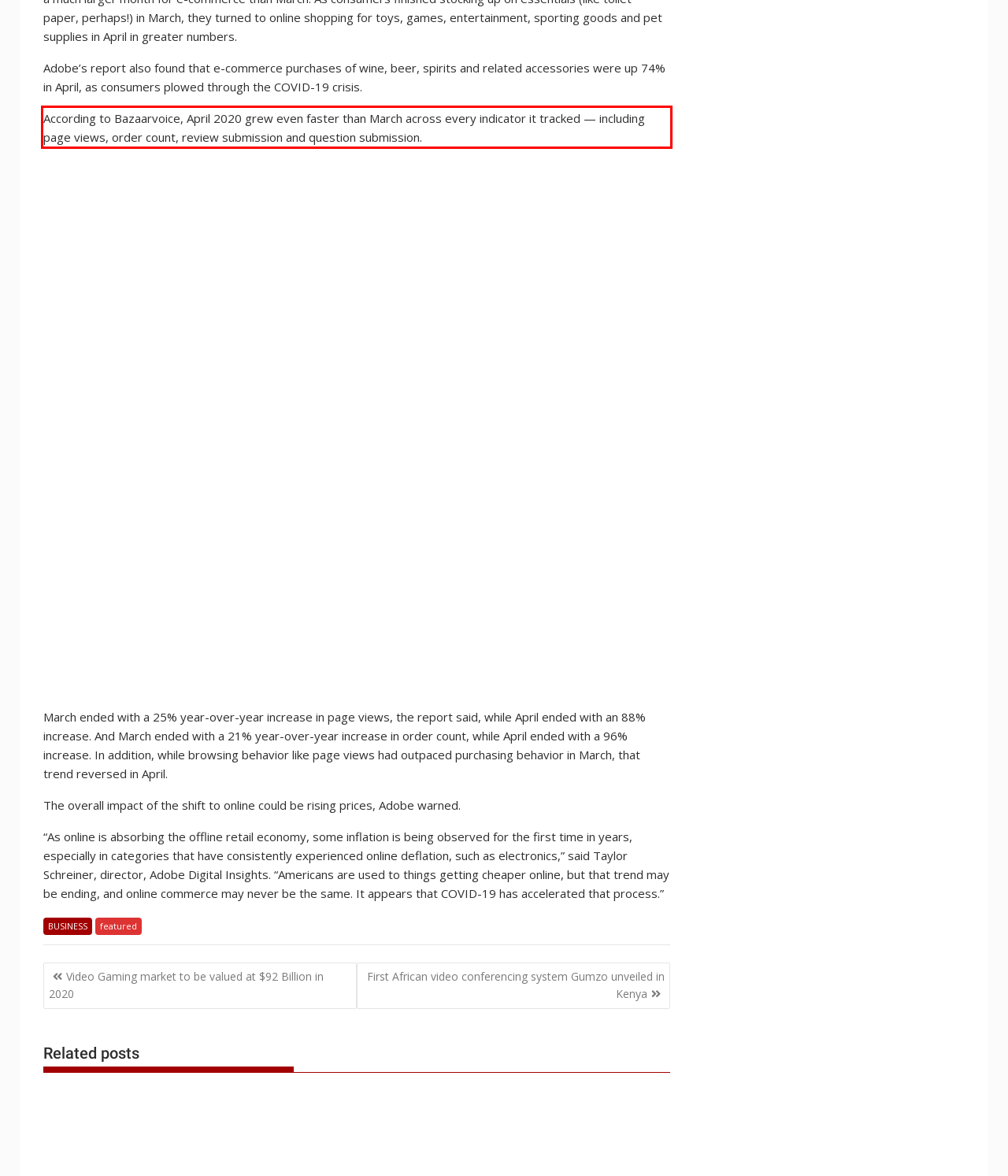Analyze the webpage screenshot and use OCR to recognize the text content in the red bounding box.

According to Bazaarvoice, April 2020 grew even faster than March across every indicator it tracked — including page views, order count, review submission and question submission.